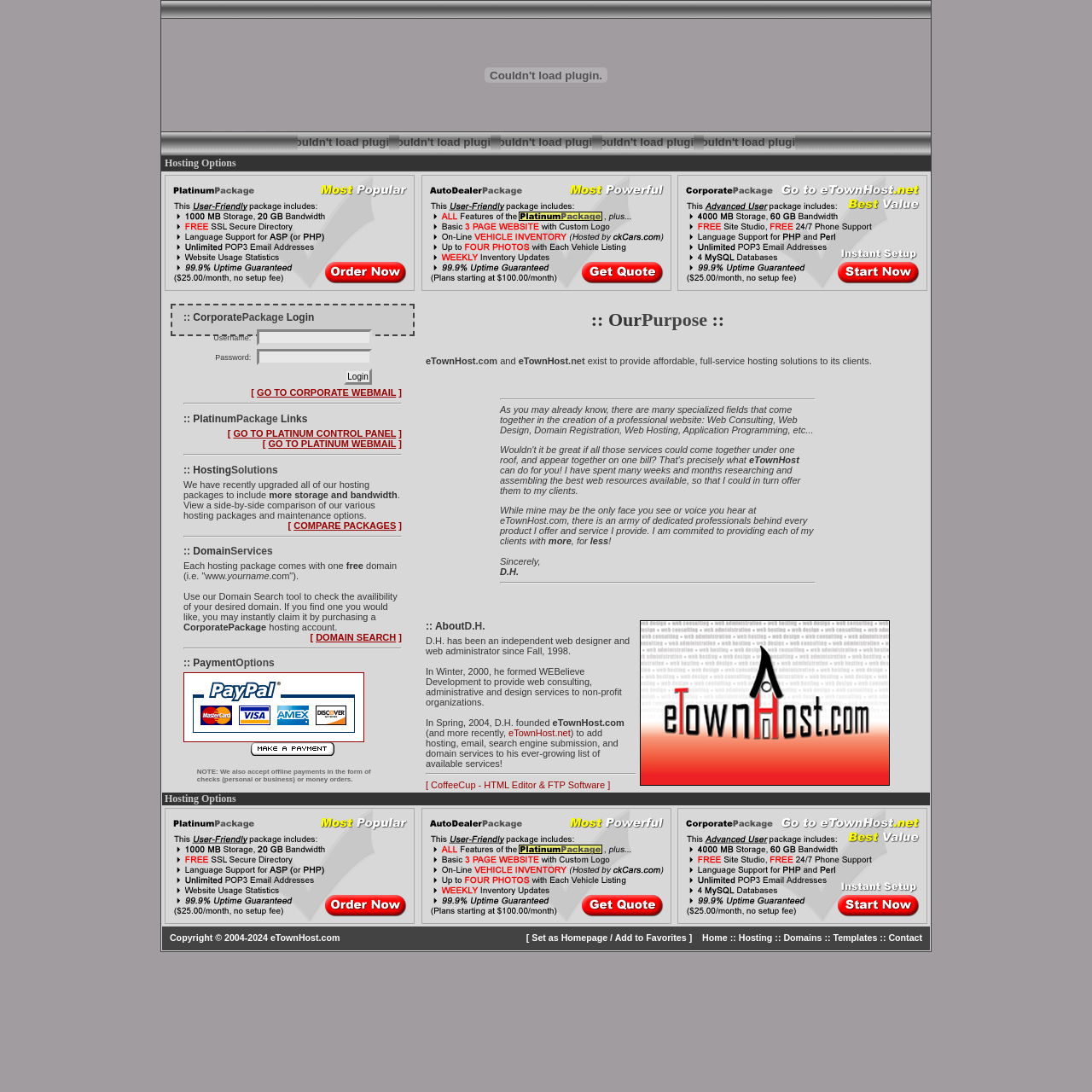Please identify the bounding box coordinates of the area I need to click to accomplish the following instruction: "go to corporate webmail".

[0.235, 0.355, 0.363, 0.364]